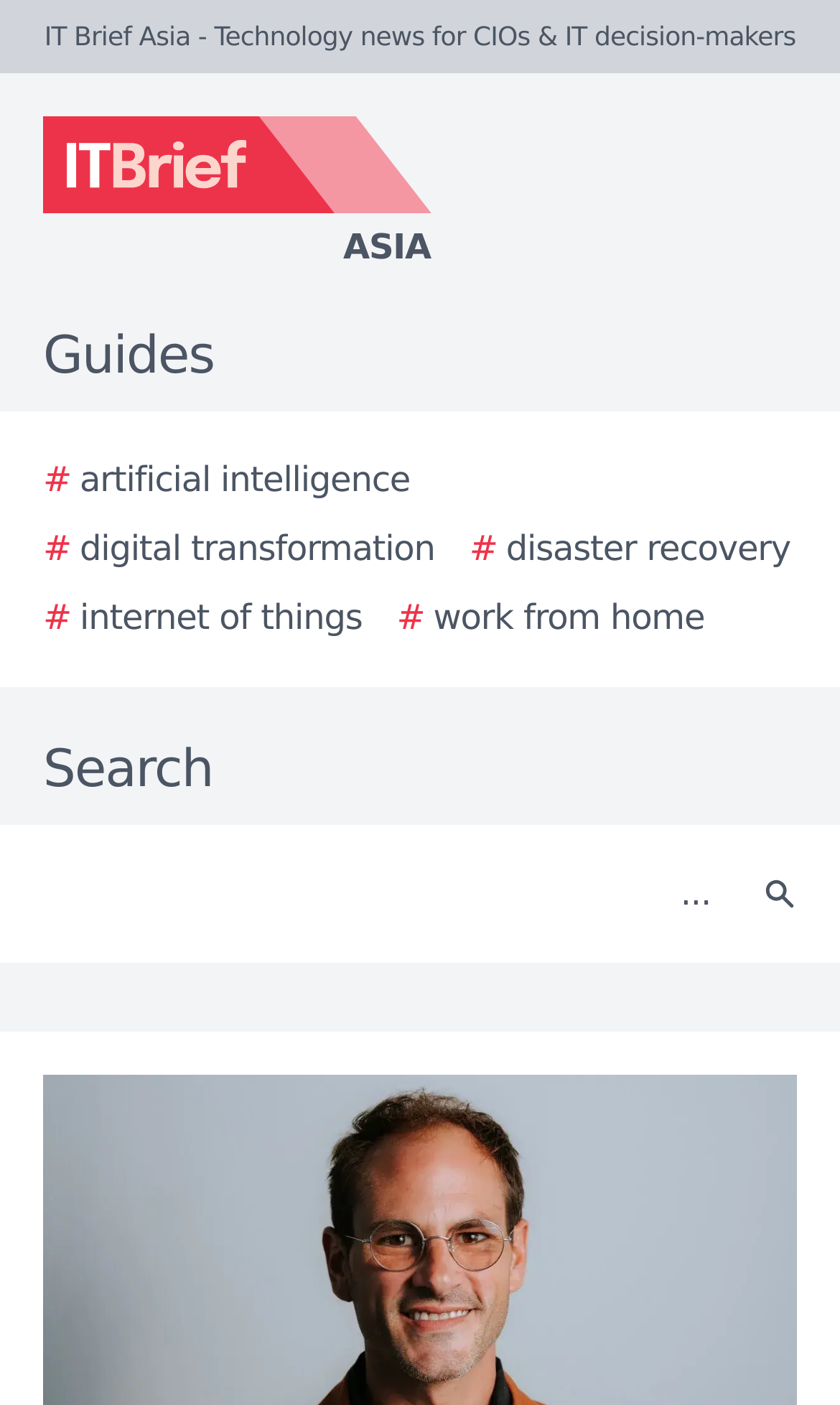Locate the bounding box coordinates of the segment that needs to be clicked to meet this instruction: "Click on the Search button".

[0.877, 0.599, 0.979, 0.673]